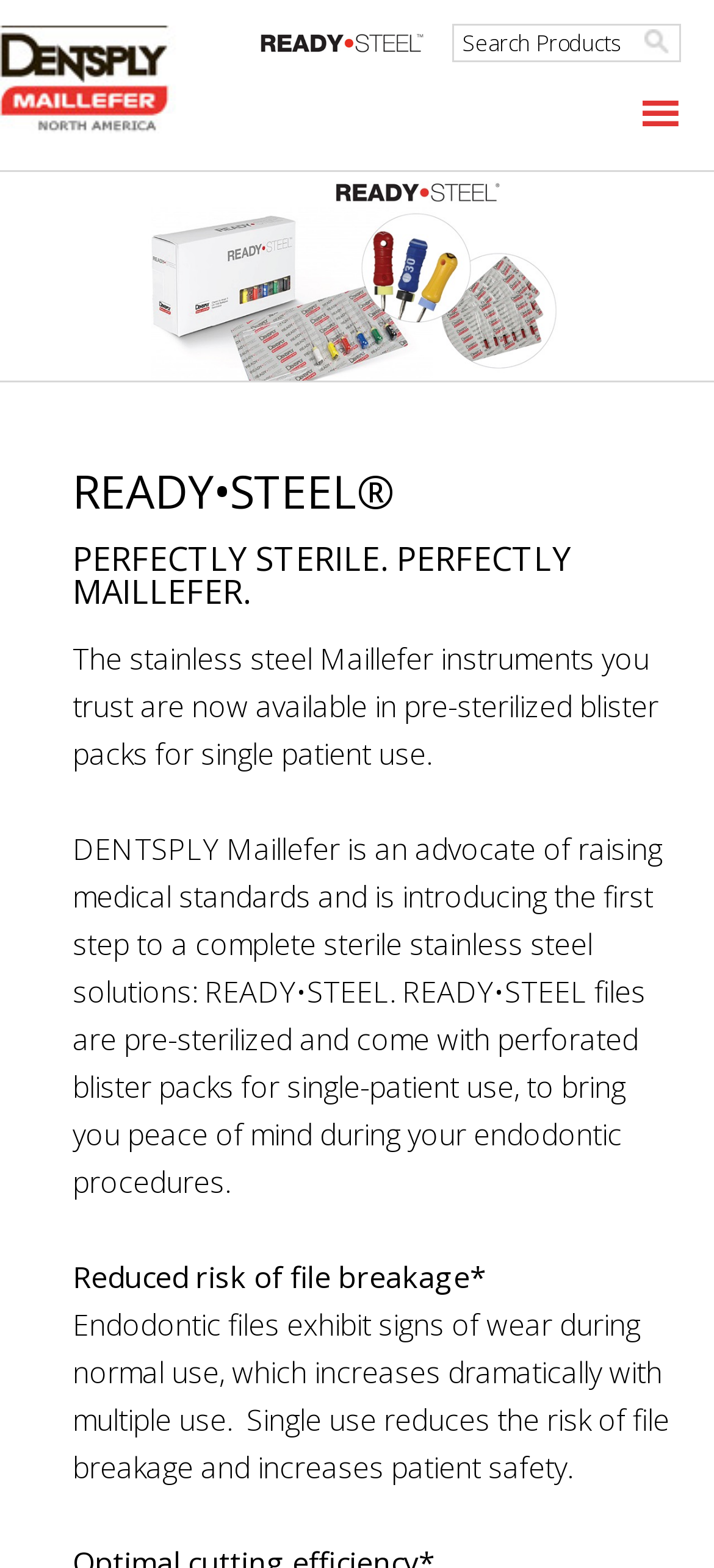Given the description of a UI element: "name="s" placeholder="Search Products"", identify the bounding box coordinates of the matching element in the webpage screenshot.

[0.632, 0.015, 0.953, 0.04]